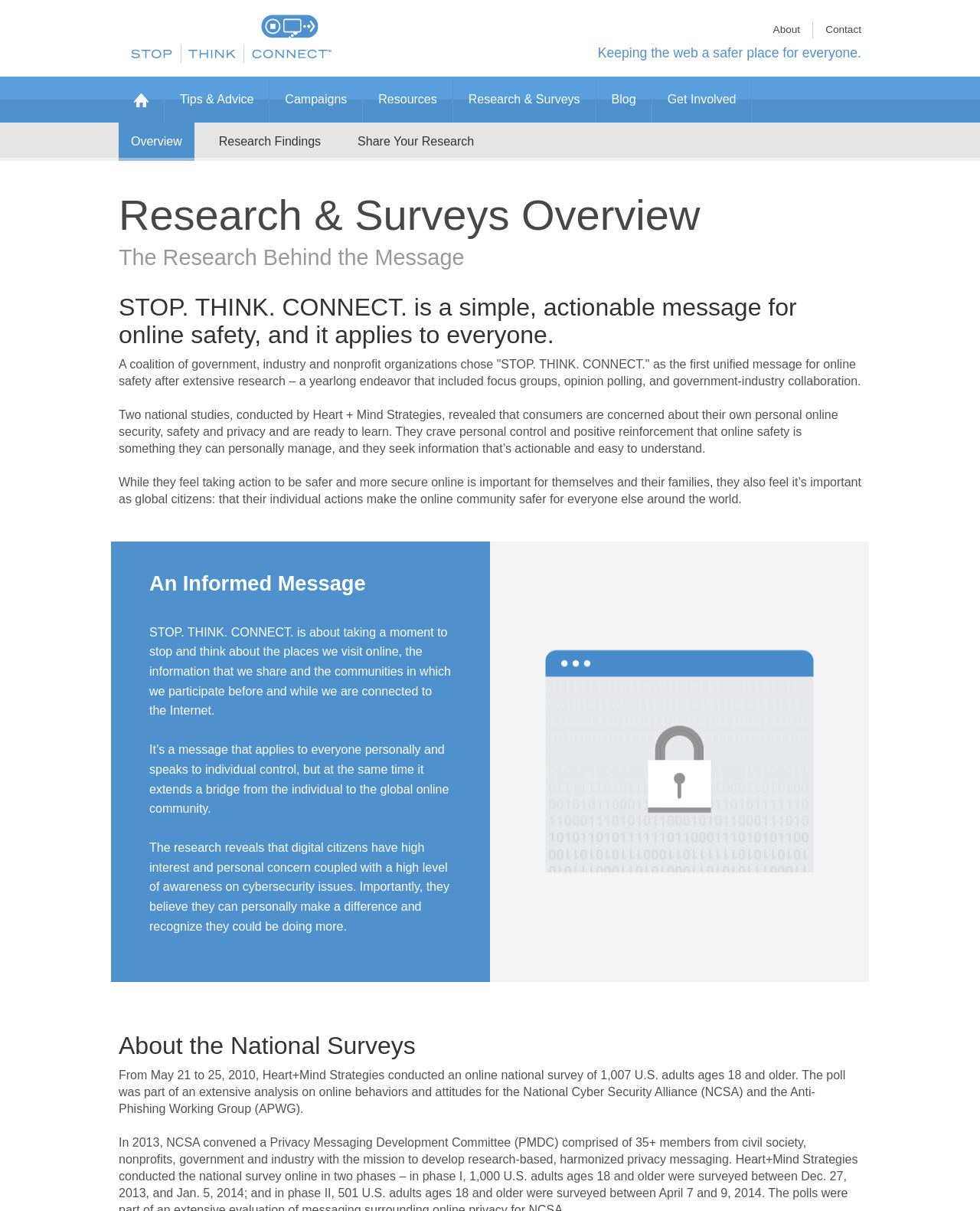Locate the bounding box coordinates of the element to click to perform the following action: 'Click on the 'Get Involved' link'. The coordinates should be given as four float values between 0 and 1, in the form of [left, top, right, bottom].

[0.665, 0.063, 0.768, 0.101]